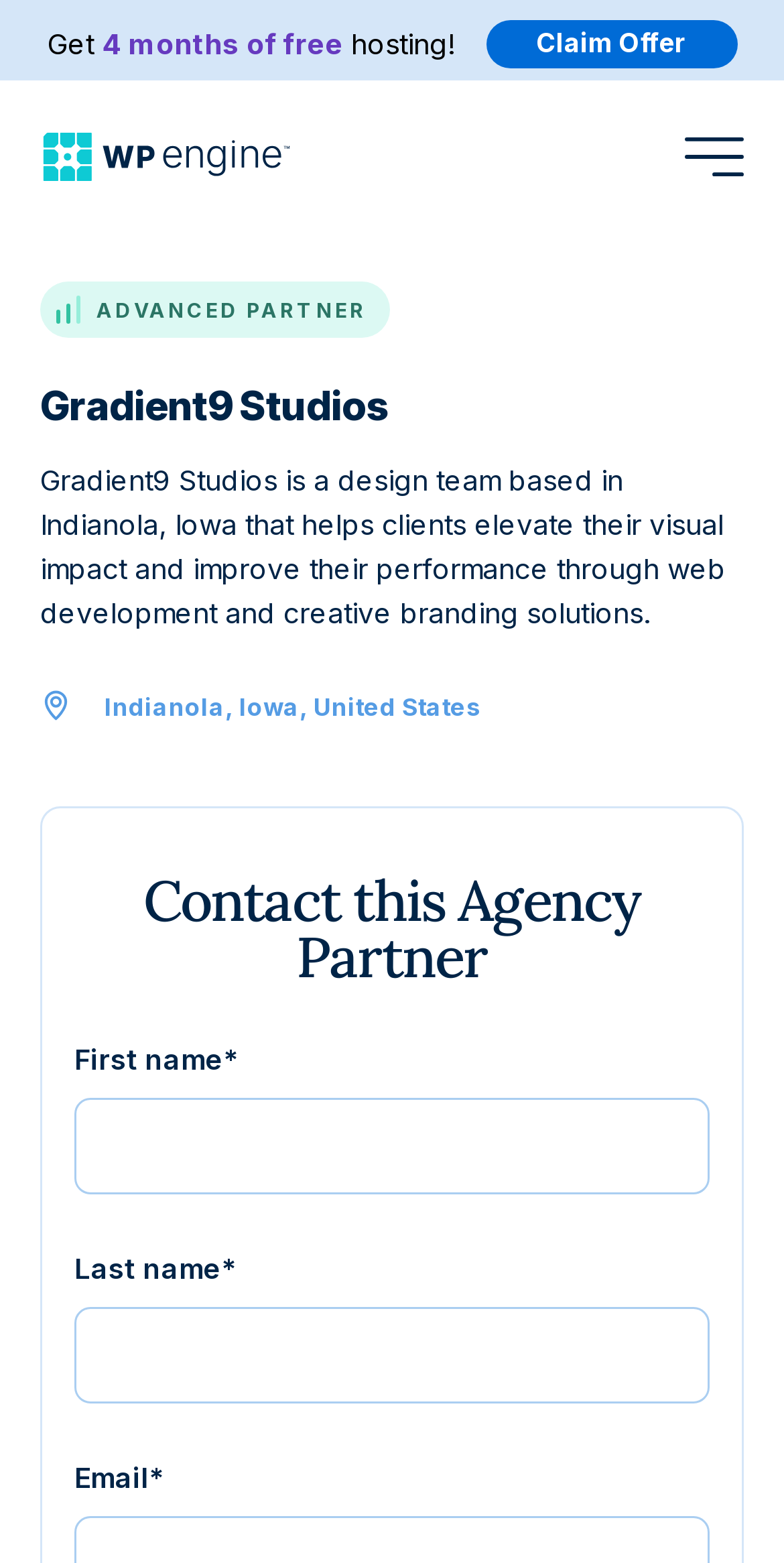What type of solutions does Gradient9 Studios provide?
Please provide a comprehensive answer based on the information in the image.

I found the answer by looking at the static text element 'Gradient9 Studios is a design team based in Indianola, Iowa that helps clients elevate their visual impact and improve their performance through web development and creative branding solutions.' which is located below the heading element 'Gradient9 Studios', indicating that the design team provides web development and creative branding solutions.